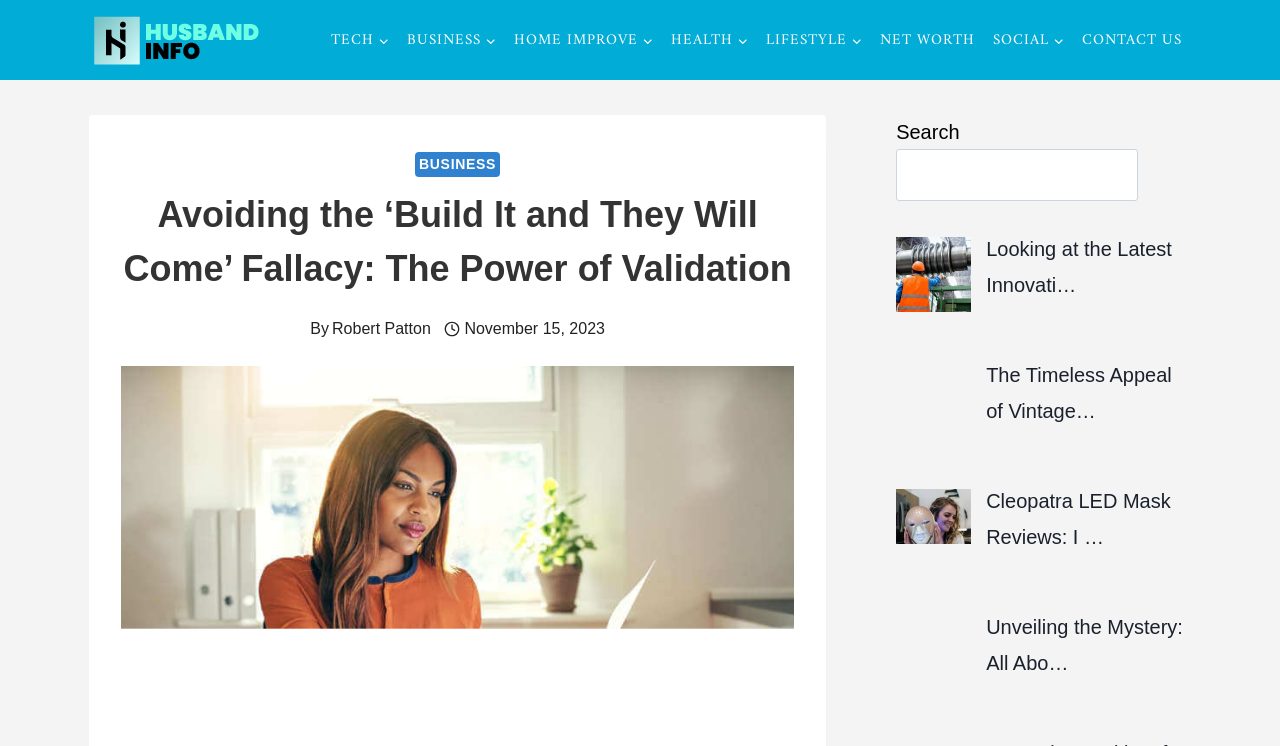Elaborate on the webpage's design and content in a detailed caption.

This webpage is an article titled "Avoiding the 'Build It and They Will Come' Fallacy: The Power of Validation". At the top left, there is a link to "Husband Info" accompanied by an image. Below this, there is a primary navigation menu with 8 links: "TECH", "BUSINESS", "HOME IMPROVE", "HEALTH", "LIFESTYLE", "NET WORTH", "SOCIAL", and "CONTACT US". 

The main content of the article is headed by a title "Avoiding the ‘Build It and They Will Come’ Fallacy: The Power of Validation" and is attributed to "Robert Patton". The article is dated "November 15, 2023". 

To the right of the navigation menu, there is a search bar with a label "Search" and a search box. Below the main article, there are four links to other articles: "Looking at the Latest Innovations in Tech", "The Timeless Appeal of Vintage Fashion", "Cleopatra LED Mask Reviews: Is It Worth the Hype?", and "Unveiling the Mystery: All About the Ancient Egyptian Pyramids".